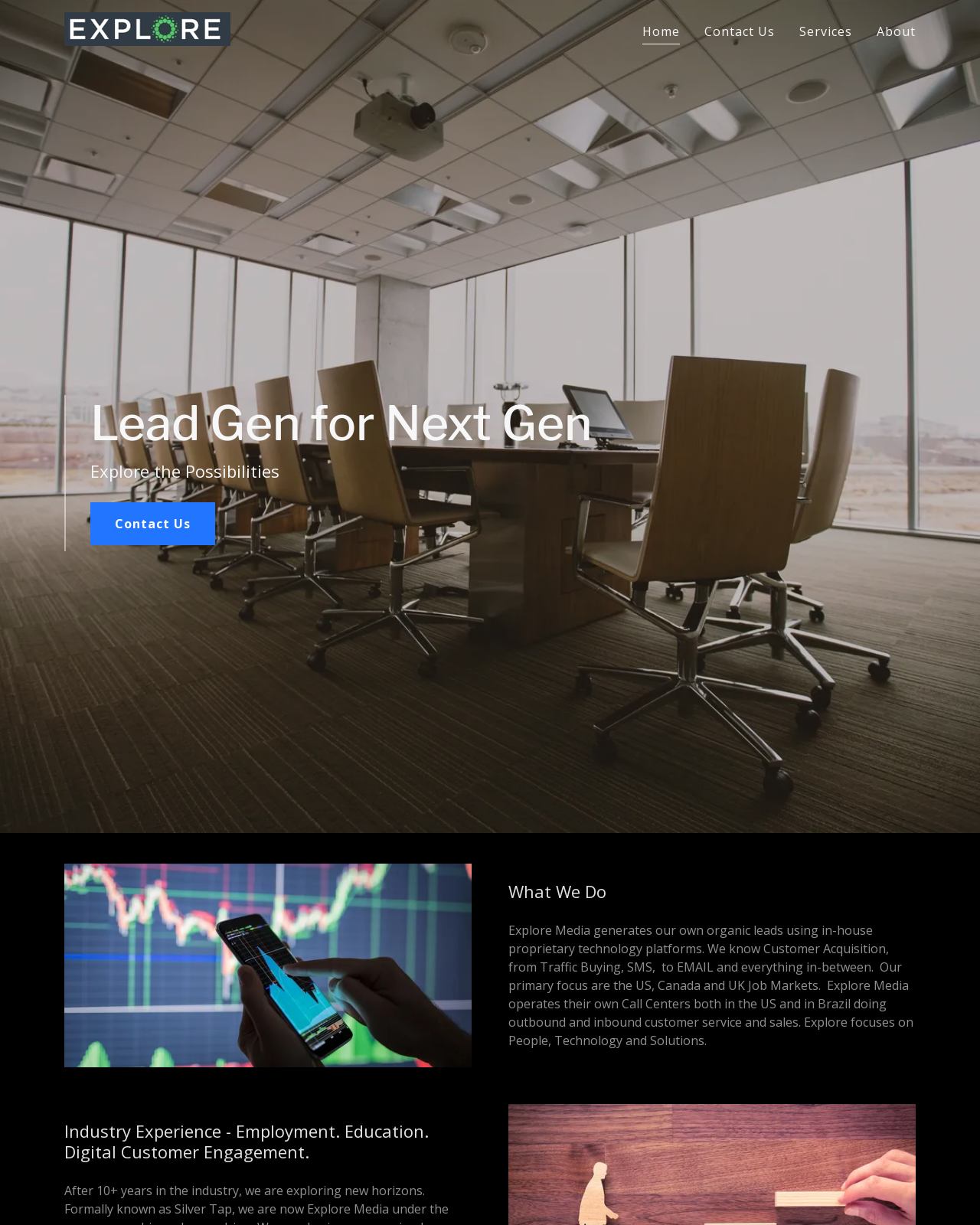What is the company's primary focus?
Please use the image to provide an in-depth answer to the question.

Based on the StaticText element, it is mentioned that 'Our primary focus are the US, Canada and UK Job Markets.' This indicates that the company's primary focus is on these specific job markets.